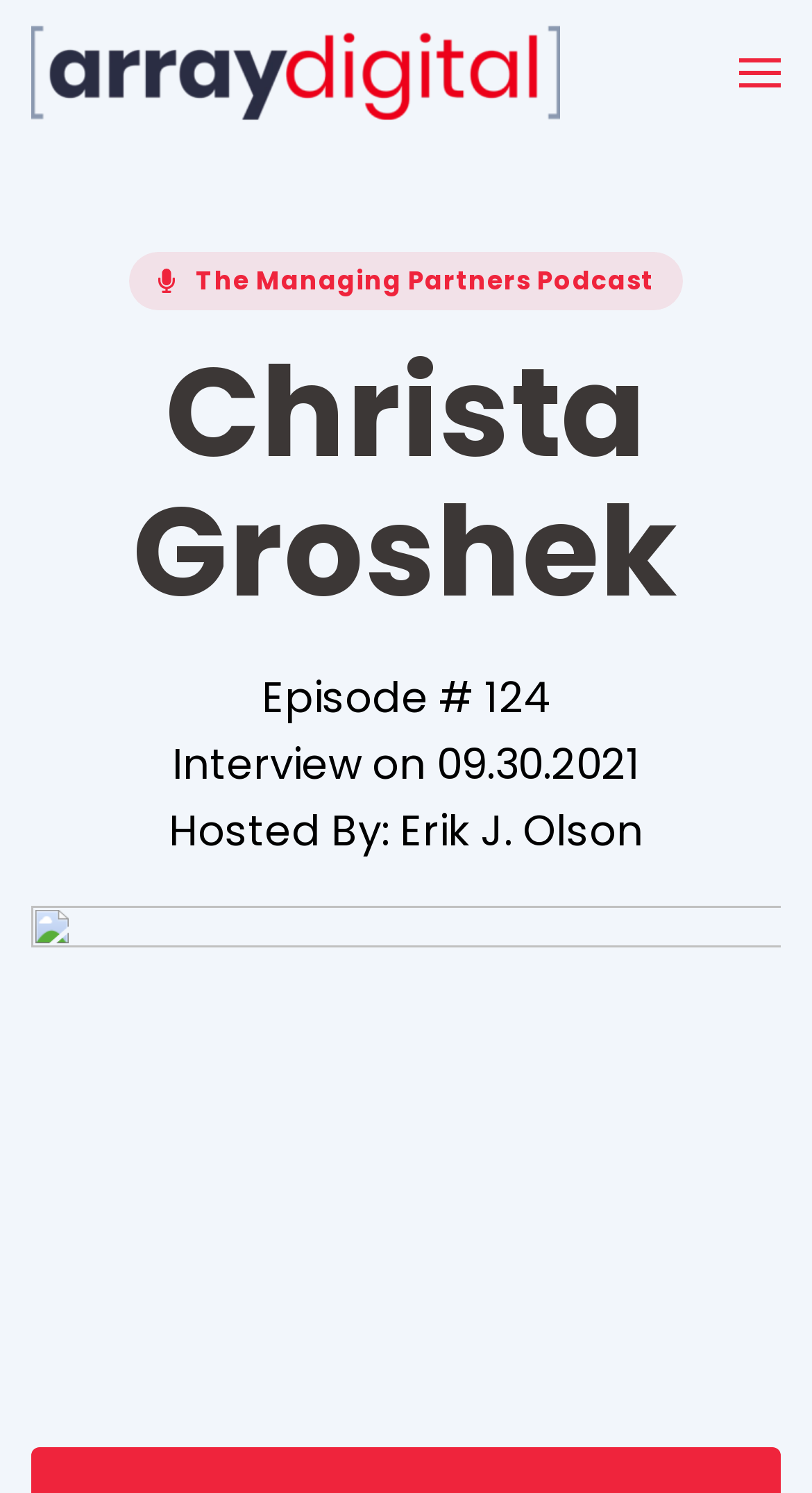Detail the webpage's structure and highlights in your description.

The webpage is about Christa Groshek, the Managing Partner at Groshek Law in Minneapolis, Minnesota. At the top left of the page, there is a link to "Skip to main content" and another link to "Back to home" with an image of "Array Digital" beside it. 

On the top right, there is a button to "Open menu" accompanied by two small images. Below the top section, the title "The Managing Partners Podcast" is displayed prominently. 

The main content of the page is focused on Christa Groshek, with a large heading bearing her name. Below her name, there are three lines of text: "Episode # 124", "Interview on 09.30.2021", and "Hosted By: Erik J. Olson".